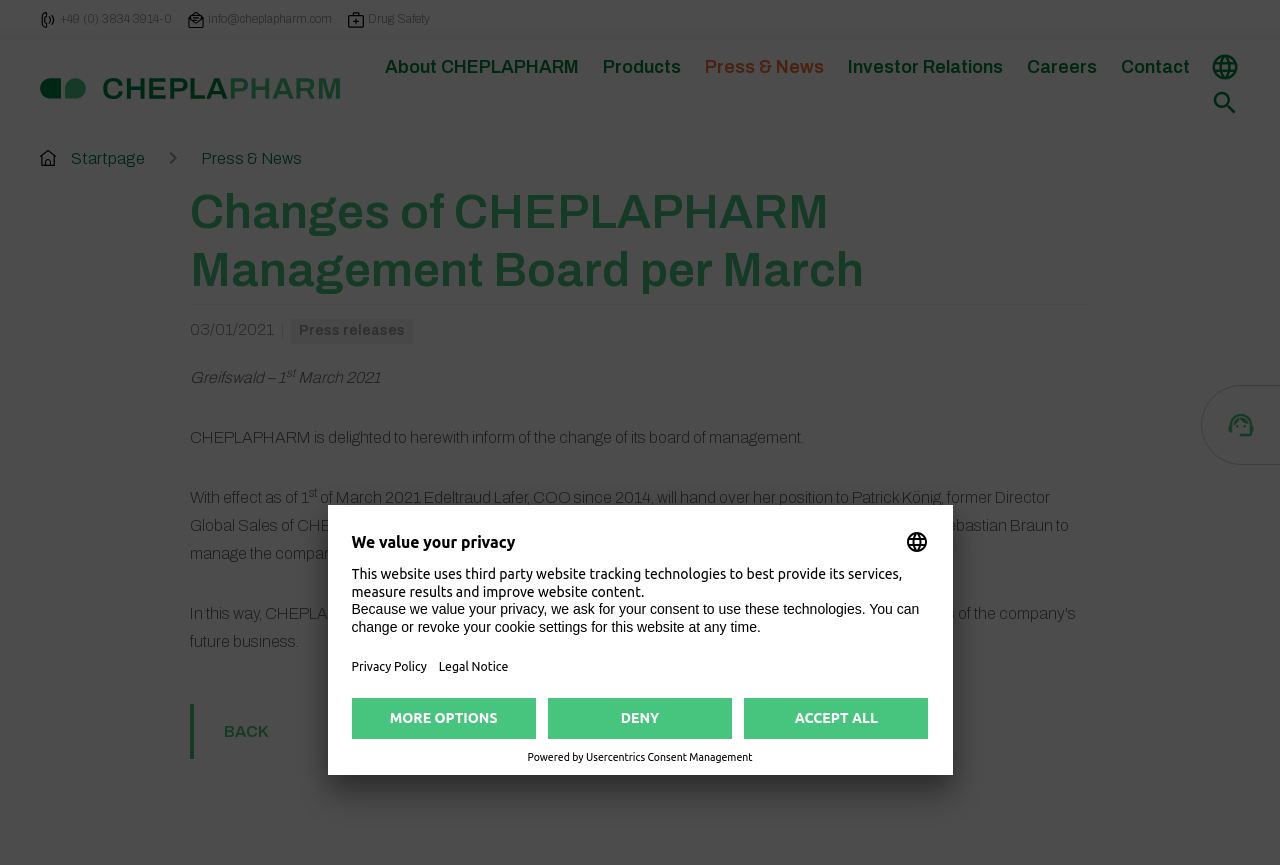Find the bounding box coordinates of the area that needs to be clicked in order to achieve the following instruction: "View the 'Management' page". The coordinates should be specified as four float numbers between 0 and 1, i.e., [left, top, right, bottom].

[0.839, 0.095, 0.936, 0.142]